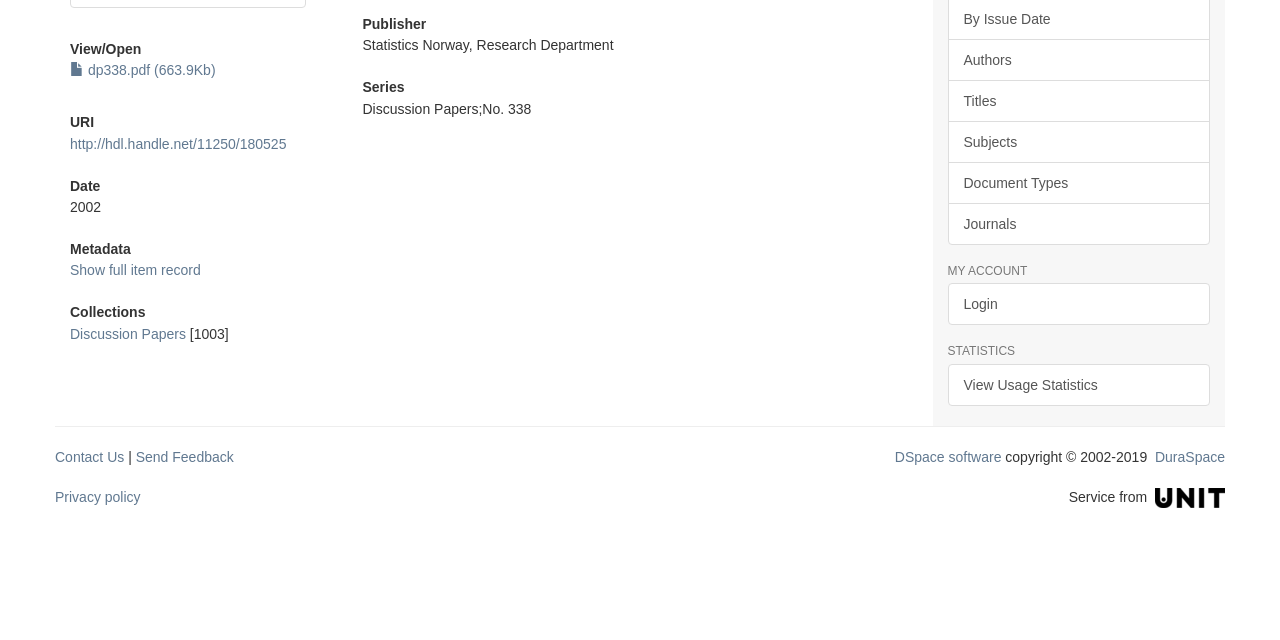Bounding box coordinates are given in the format (top-left x, top-left y, bottom-right x, bottom-right y). All values should be floating point numbers between 0 and 1. Provide the bounding box coordinate for the UI element described as: parent_node: Service from title="Unit"

[0.902, 0.763, 0.957, 0.788]